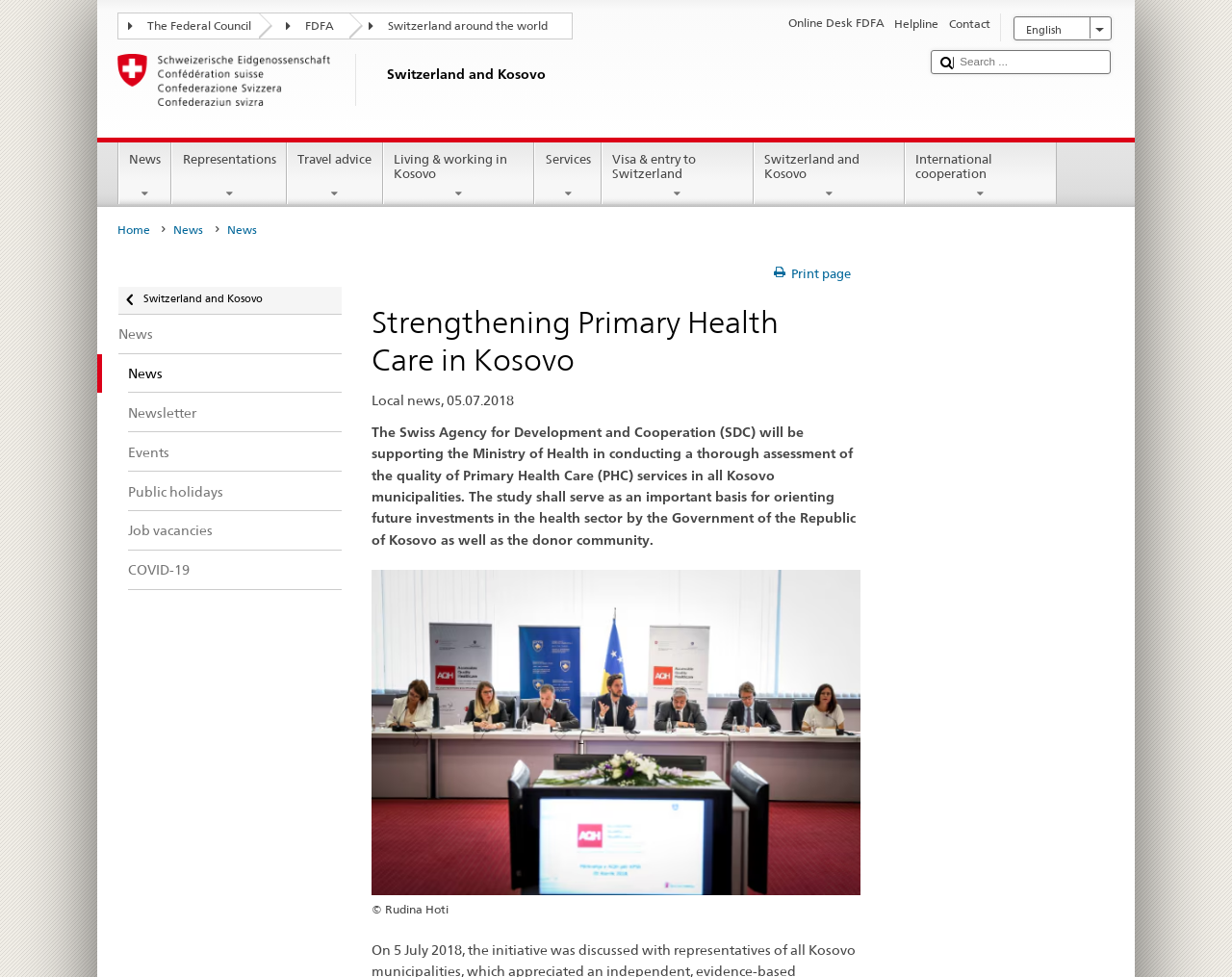What is the headline of the webpage?

Strengthening Primary Health Care in Kosovo